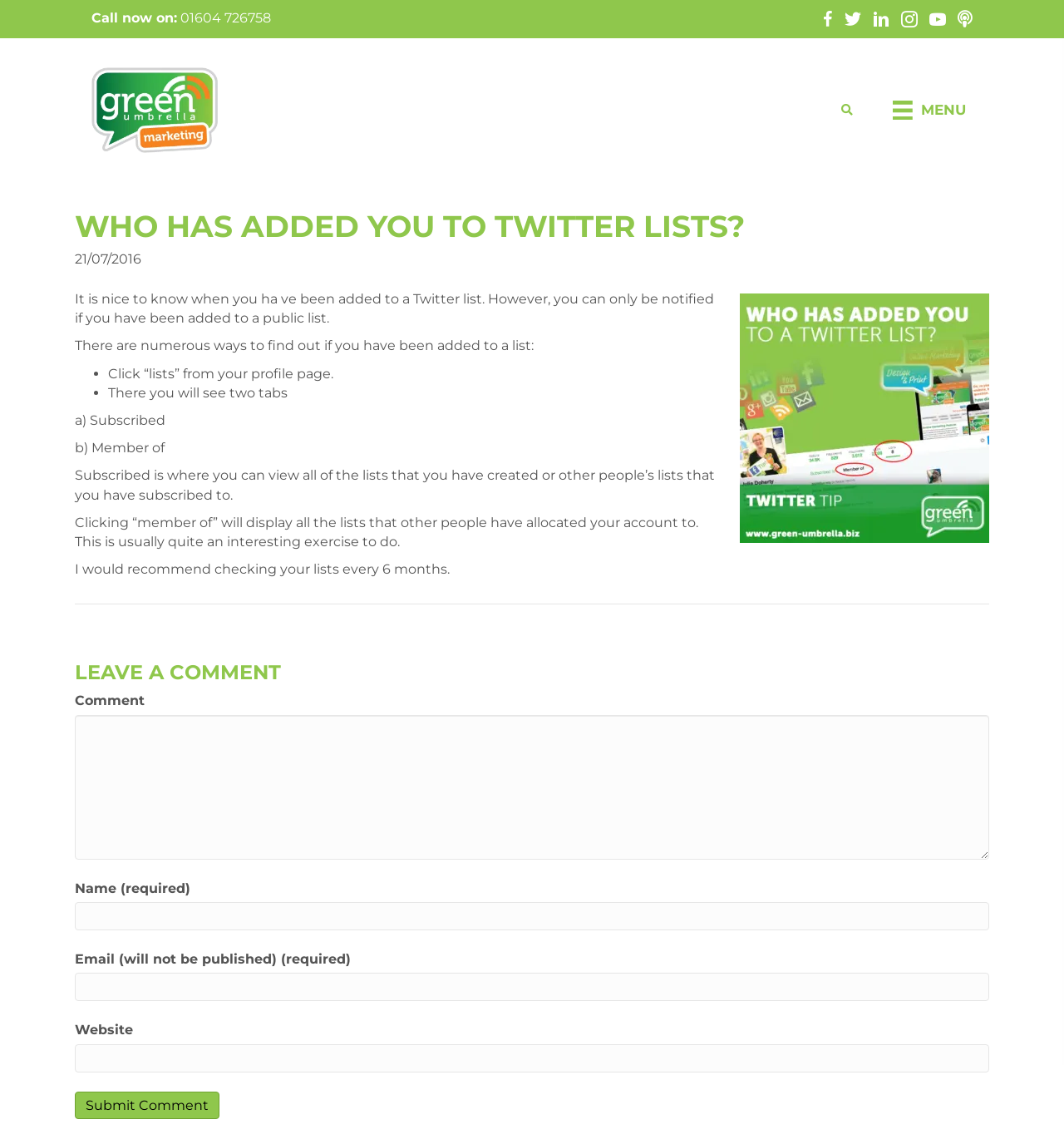Please provide a detailed answer to the question below based on the screenshot: 
What is the name of the marketing company?

I found the name of the marketing company by looking at the top of the webpage, where it says 'Green Umbrella Marketing' next to their logo.